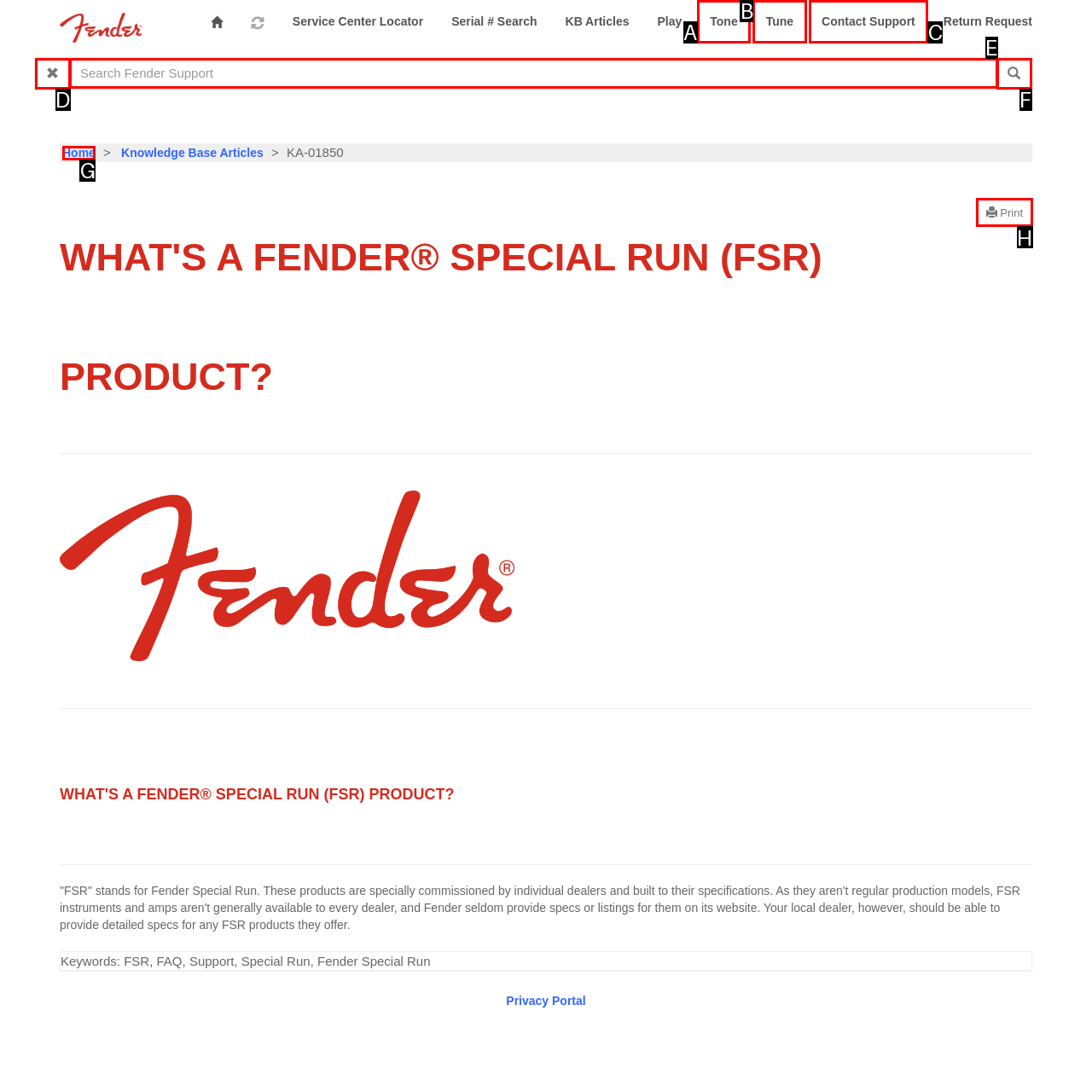Identify the letter corresponding to the UI element that matches this description: Tune
Answer using only the letter from the provided options.

B